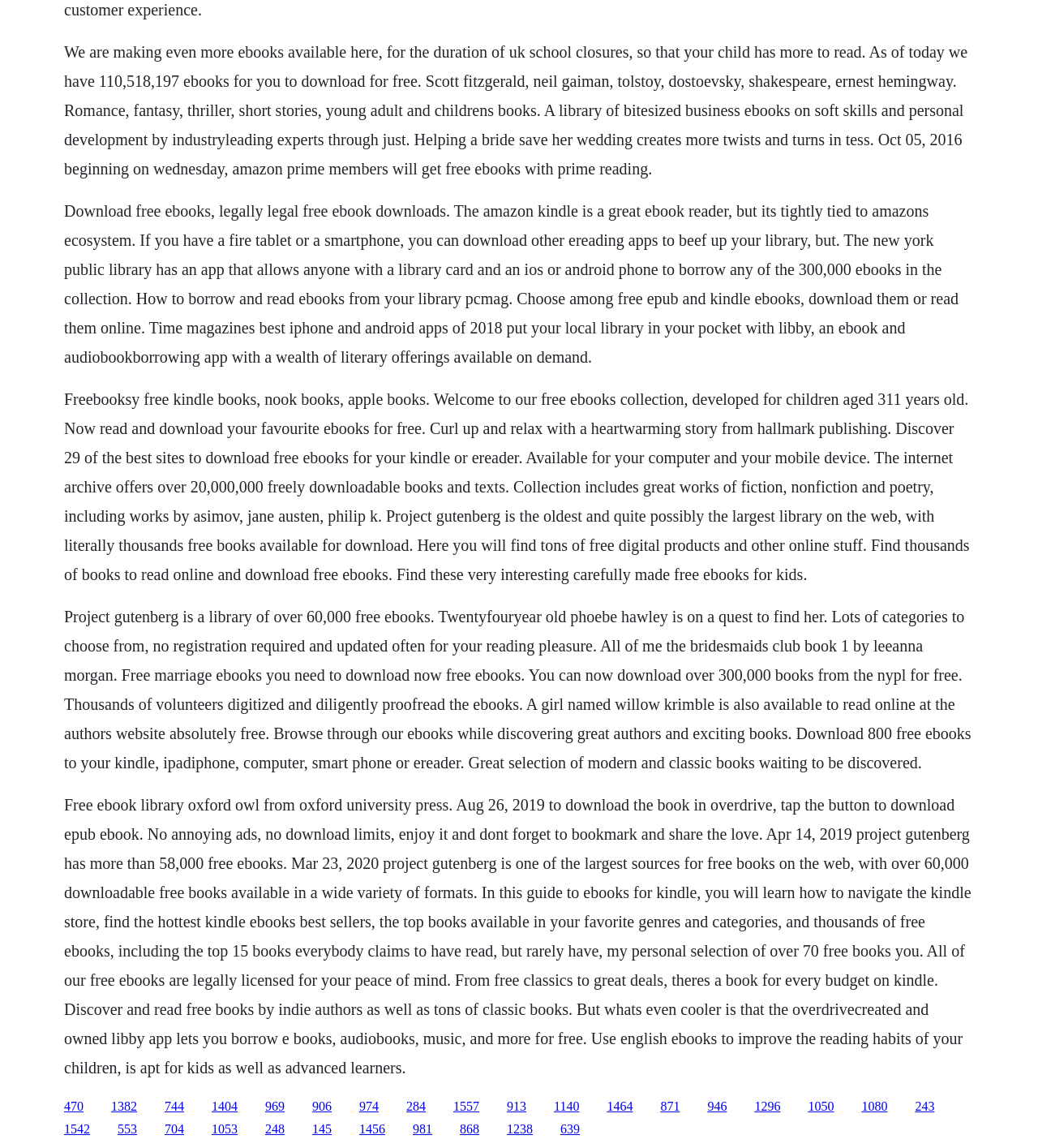Please specify the bounding box coordinates of the region to click in order to perform the following instruction: "Discover free kindle books".

[0.204, 0.957, 0.229, 0.969]